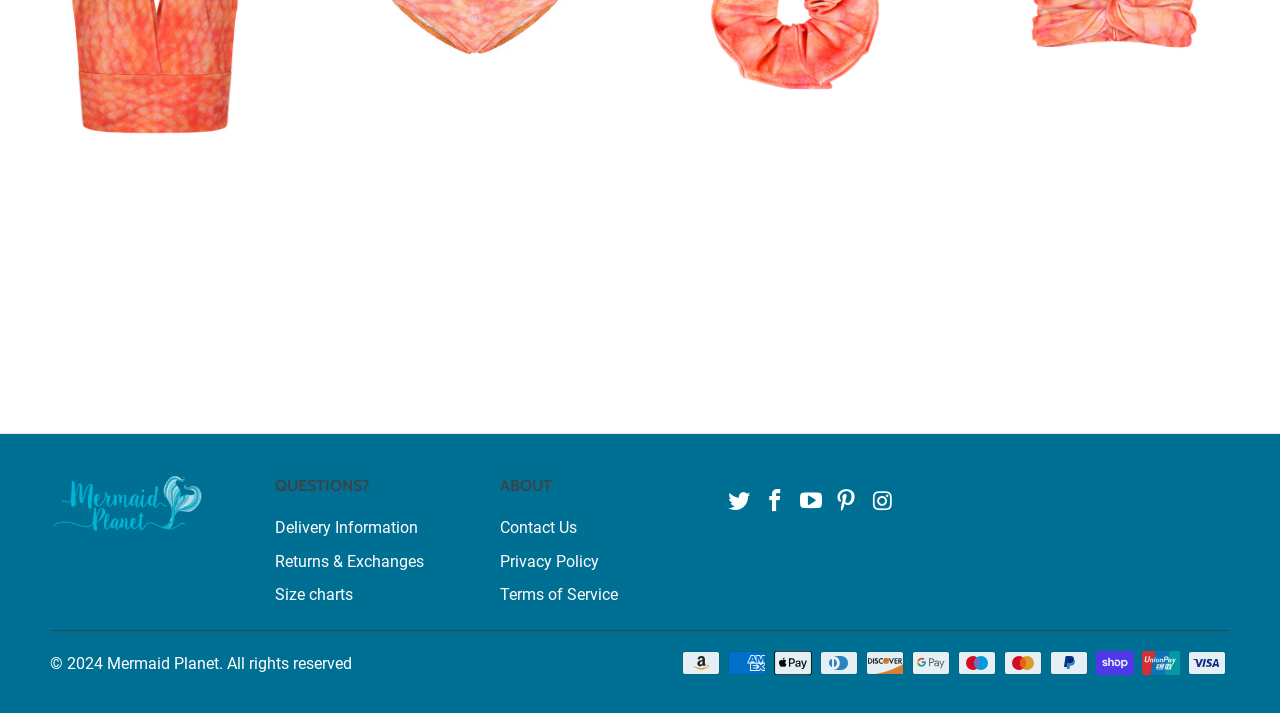How many social media links are there?
Refer to the screenshot and respond with a concise word or phrase.

5